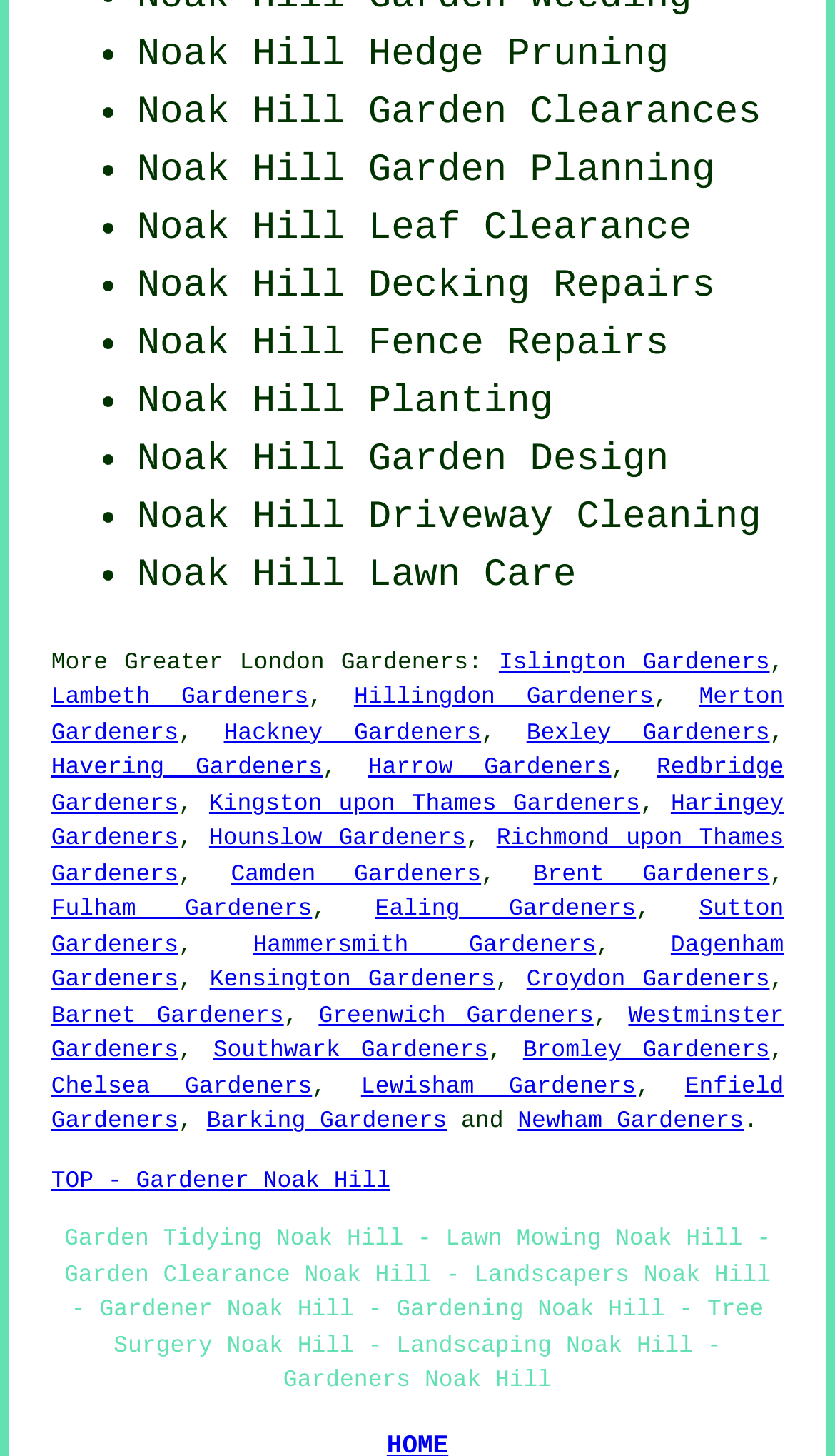Highlight the bounding box of the UI element that corresponds to this description: "Newham Gardeners".

[0.62, 0.762, 0.891, 0.78]